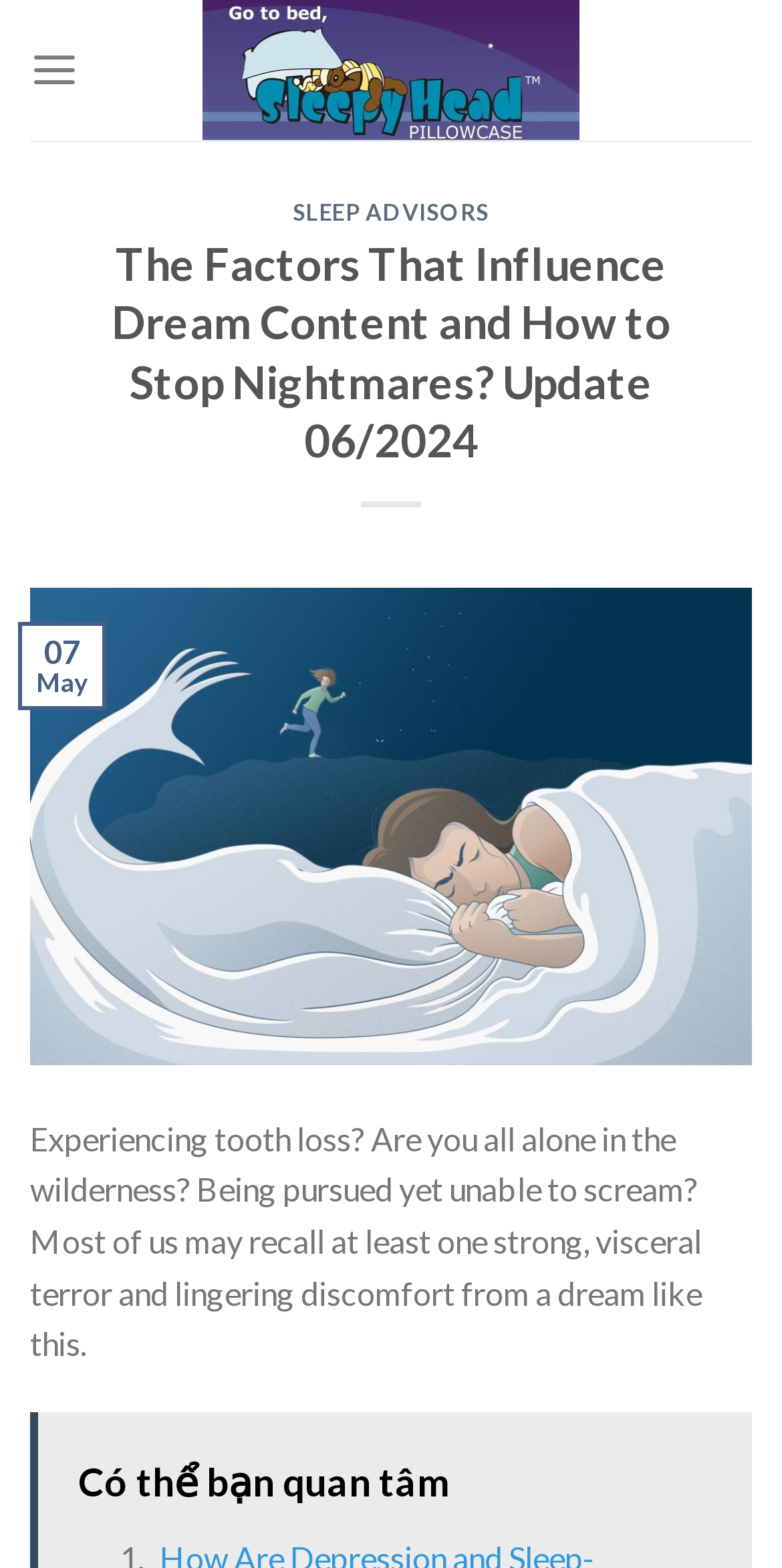Provide the bounding box coordinates of the HTML element described by the text: "title="Sleepy Head Pillow Review"". The coordinates should be in the format [left, top, right, bottom] with values between 0 and 1.

[0.244, 0.0, 0.756, 0.09]